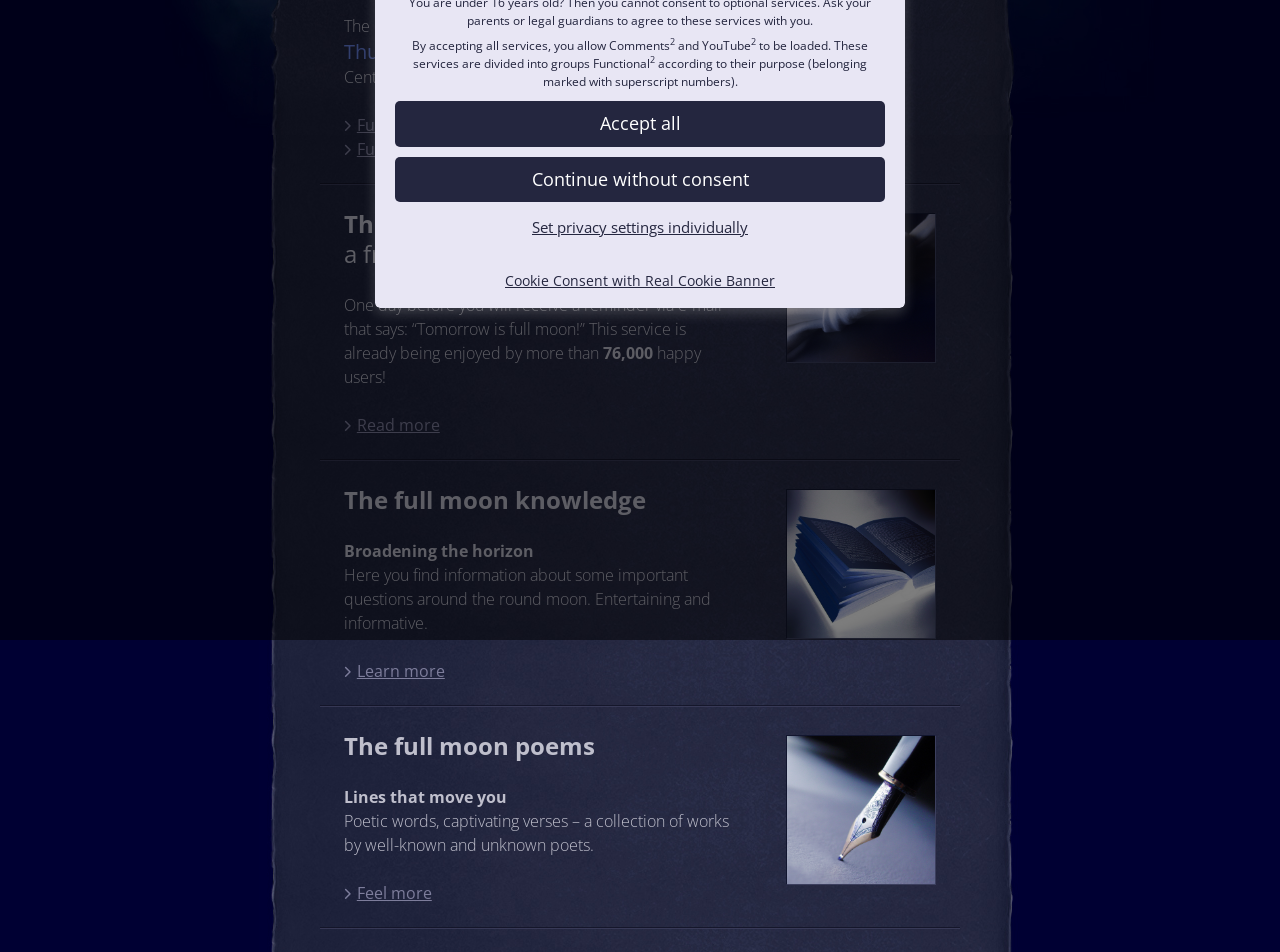Please specify the bounding box coordinates in the format (top-left x, top-left y, bottom-right x, bottom-right y), with values ranging from 0 to 1. Identify the bounding box for the UI component described as follows: Feel more

[0.265, 0.925, 0.337, 0.951]